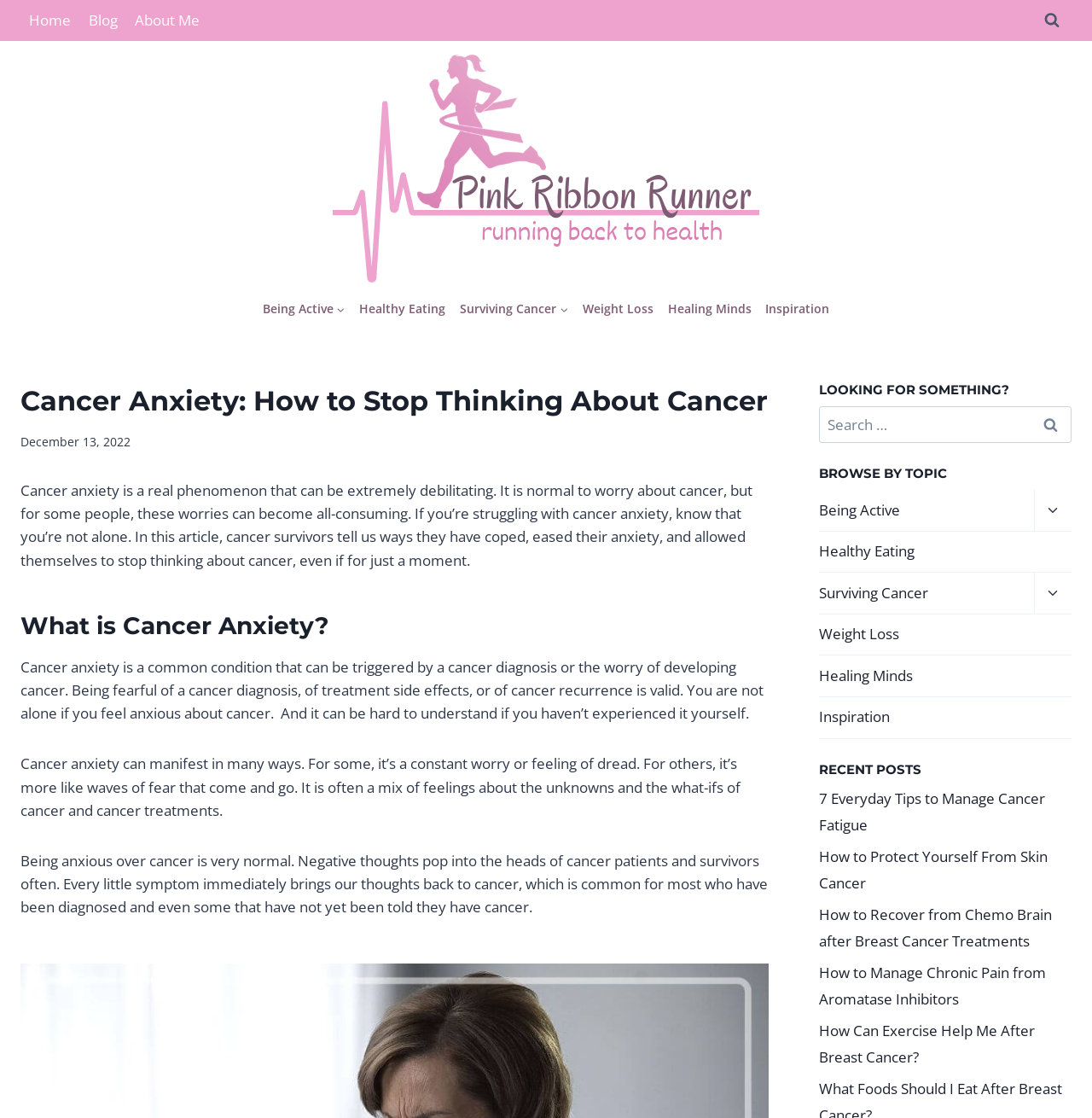Locate the bounding box coordinates of the element that needs to be clicked to carry out the instruction: "Search for something". The coordinates should be given as four float numbers ranging from 0 to 1, i.e., [left, top, right, bottom].

[0.75, 0.363, 0.981, 0.396]